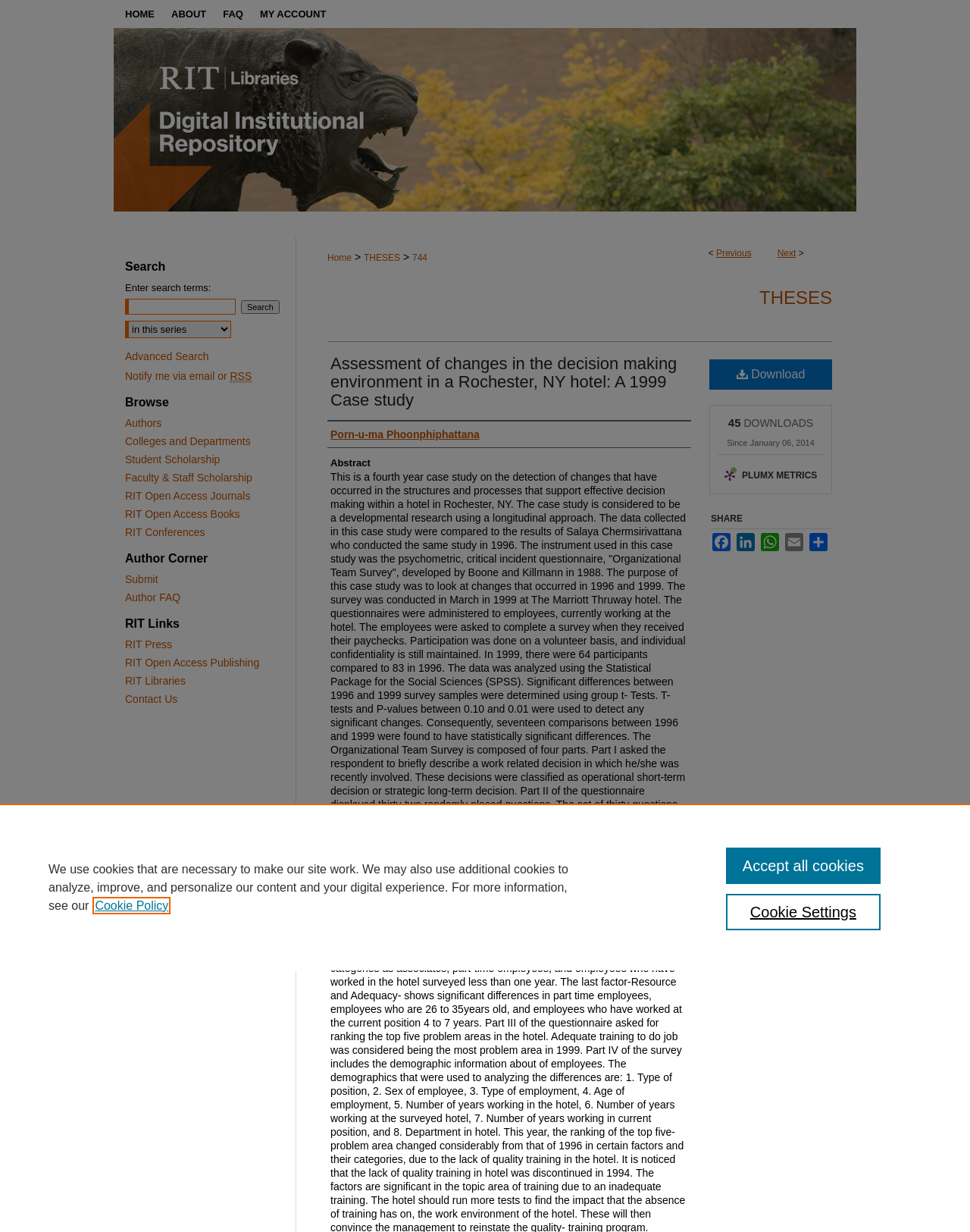What is the title of the thesis?
Please ensure your answer to the question is detailed and covers all necessary aspects.

I found the answer by looking at the main heading of the thesis, which is 'Assessment of changes in the decision making environment in a Rochester, NY hotel: A 1999 Case study'.